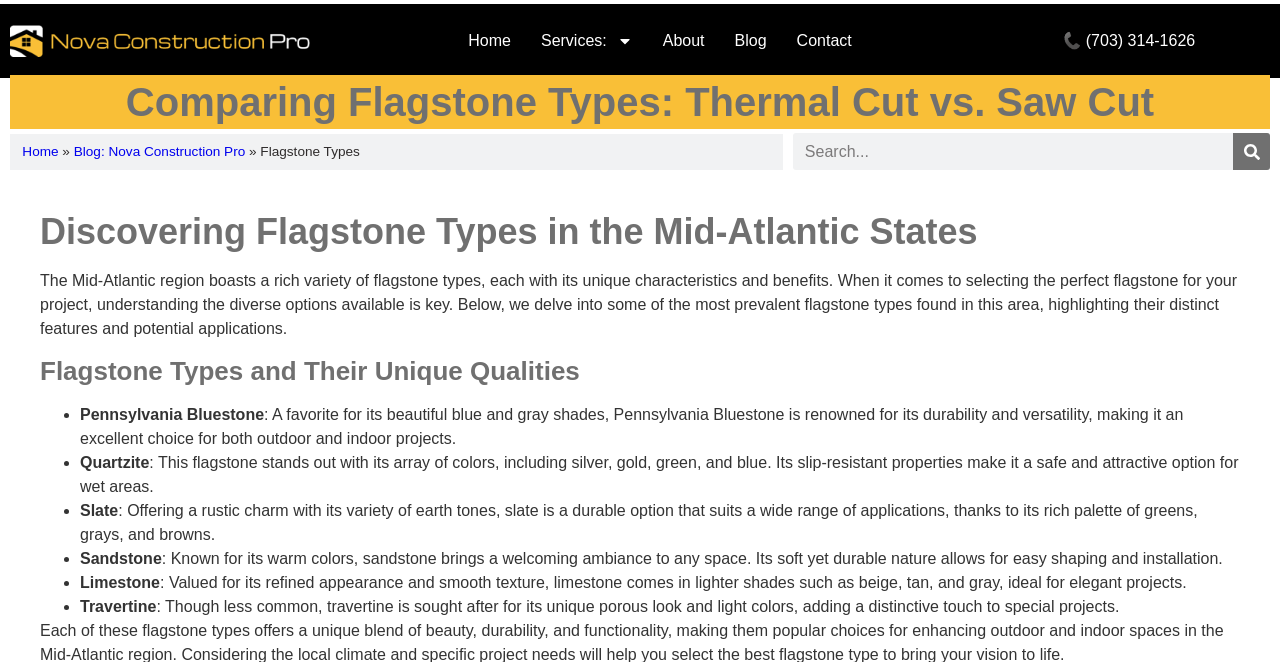With reference to the screenshot, provide a detailed response to the question below:
What is the color range of Pennsylvania Bluestone?

According to the article, Pennsylvania Bluestone is renowned for its beautiful blue and gray shades, making it a popular choice for both outdoor and indoor projects.